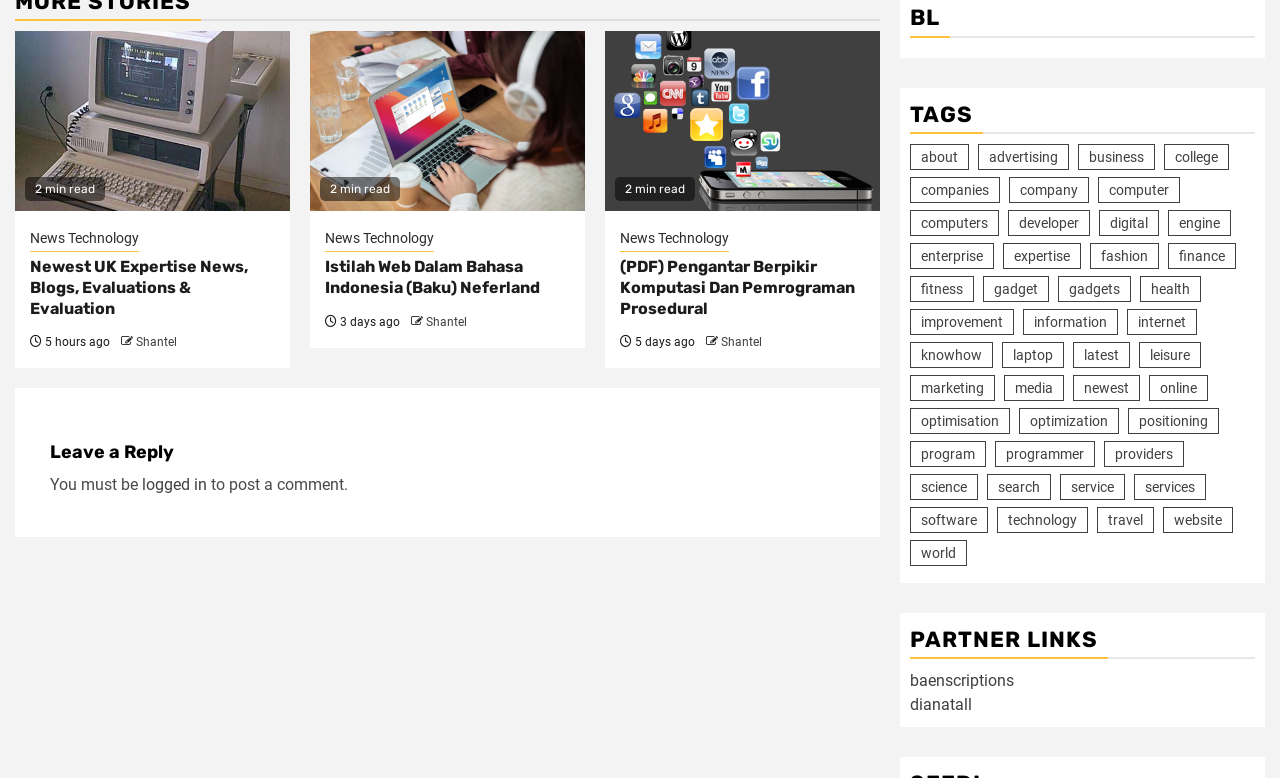Give a concise answer using only one word or phrase for this question:
What is the category of the first news article?

News Technology